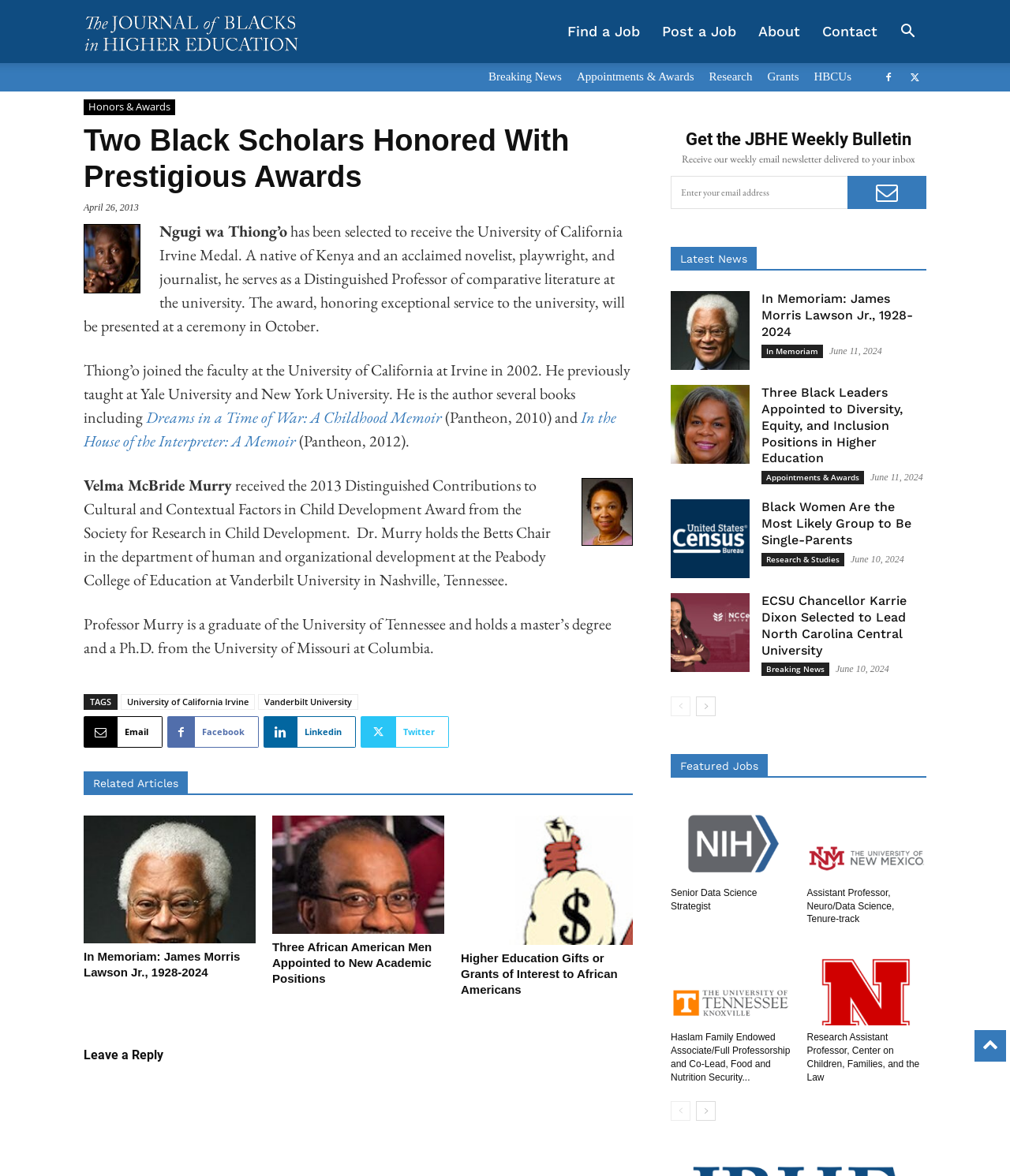What is the principal heading displayed on the webpage?

Two Black Scholars Honored With Prestigious Awards